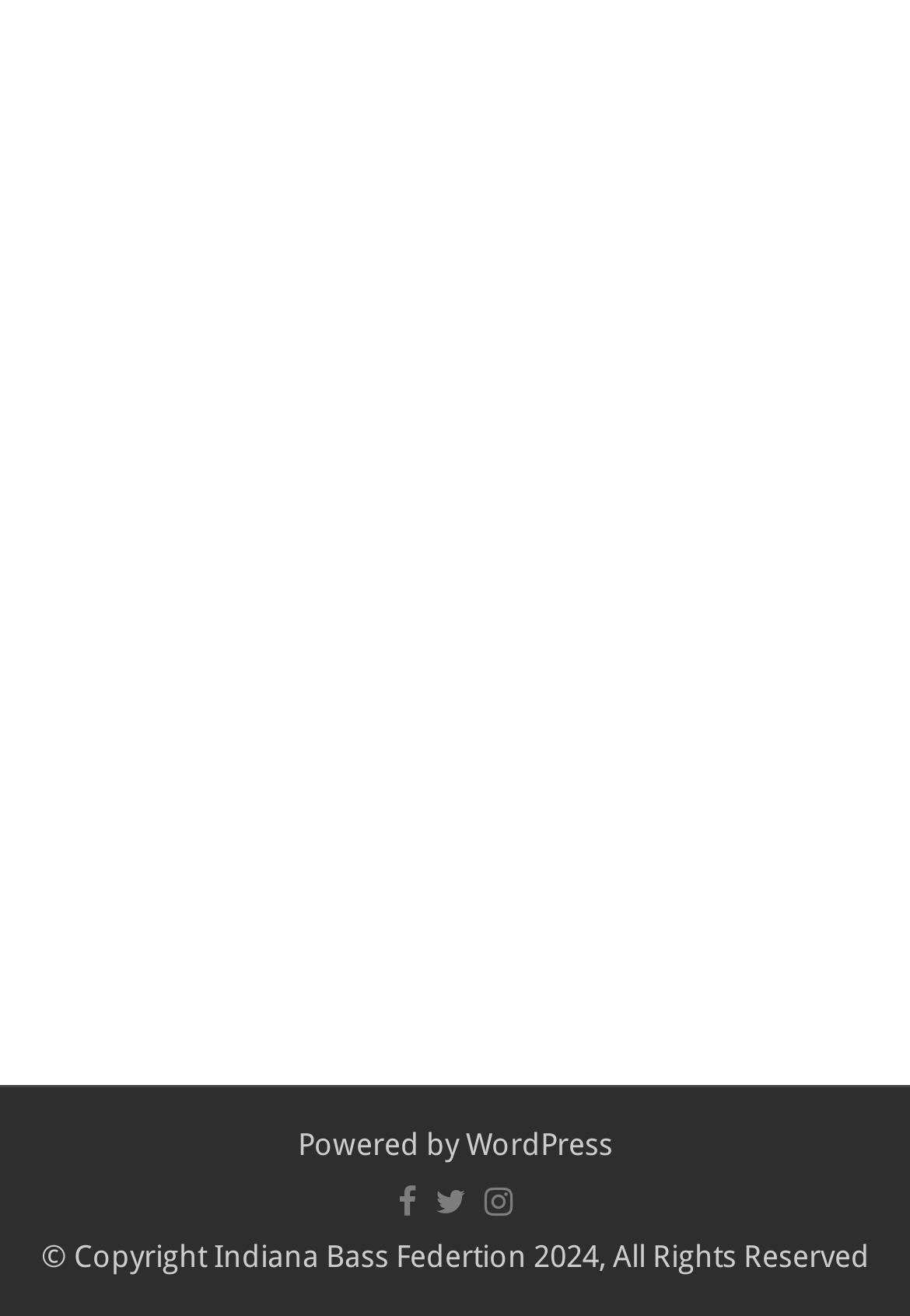What year is the copyright for?
Please respond to the question thoroughly and include all relevant details.

The copyright year can be found in the copyright information at the bottom of the webpage, which states '© Copyright Indiana Bass Federation 2024, All Rights Reserved'.